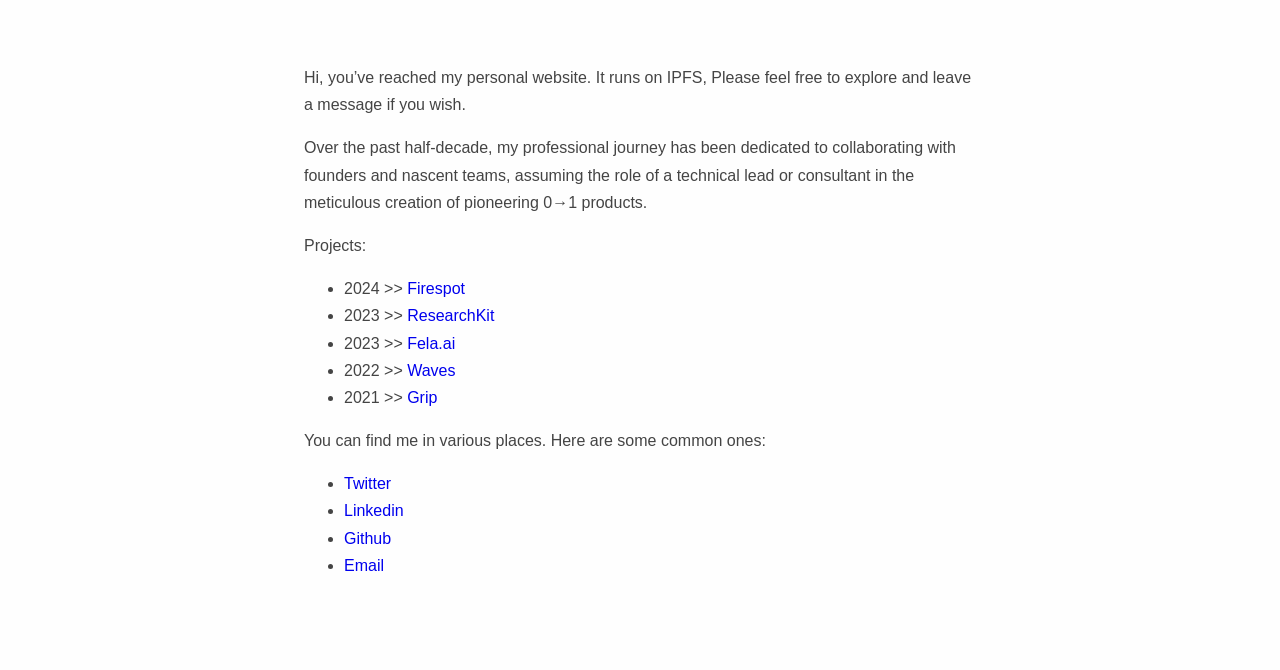Using the information in the image, could you please answer the following question in detail:
What are the projects listed on the webpage?

The projects are listed in a bullet point format on the webpage, with each project having a year associated with it. The projects are Firespot (2024), ResearchKit (2023), Fela.ai (2023), Waves (2022), and Grip (2021).